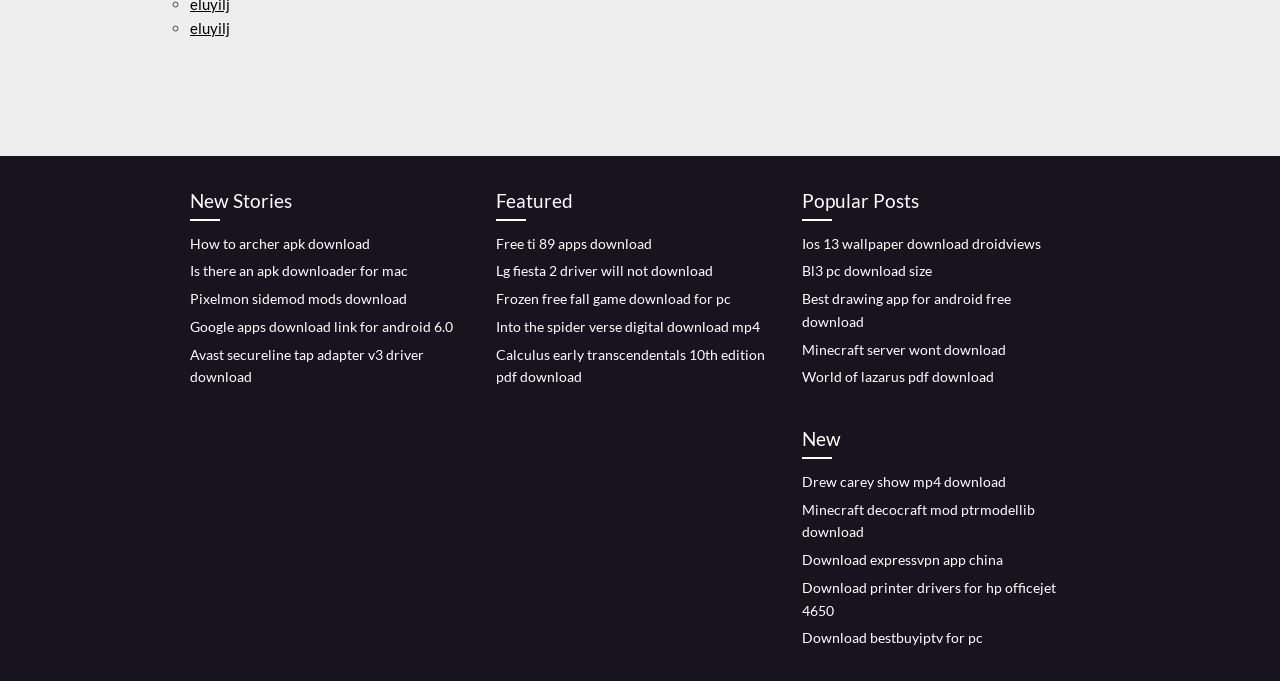Please give a short response to the question using one word or a phrase:
What is the last link on the webpage?

Download bestbuyiptv for pc